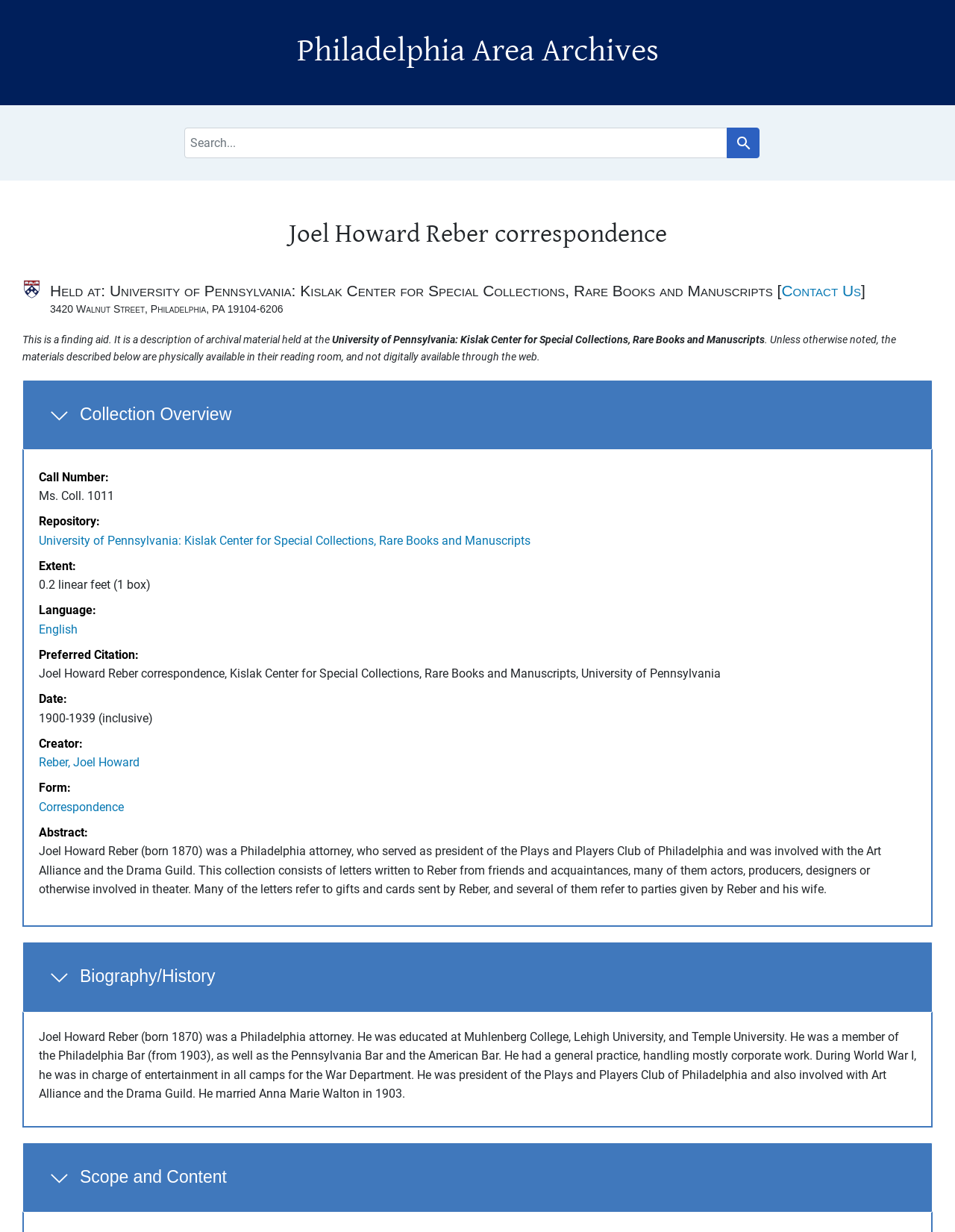What is the language of the collection?
Craft a detailed and extensive response to the question.

I found the answer by looking at the description list detail element with the text 'English' which is located under the 'Collection Overview' section.